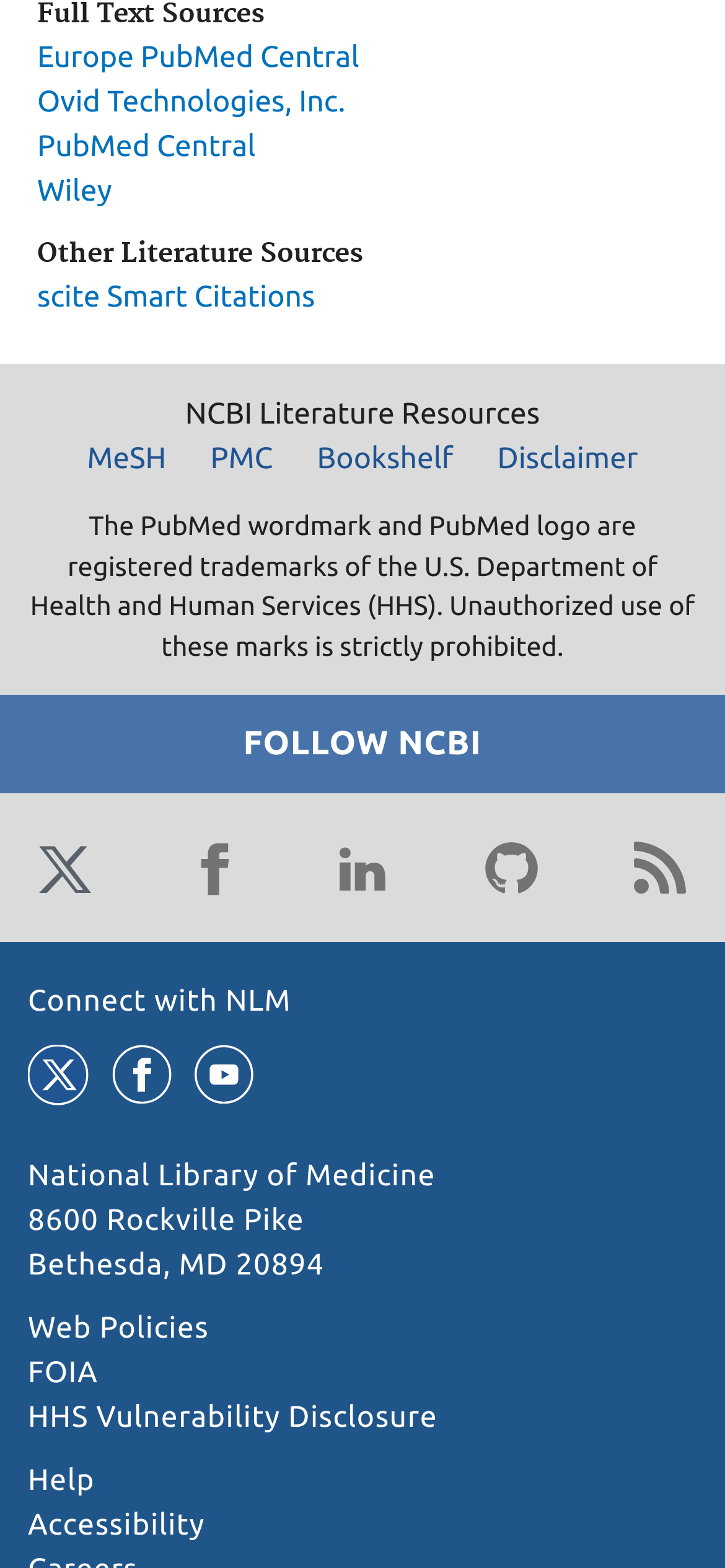What is the name of the library?
Please utilize the information in the image to give a detailed response to the question.

I found the answer by looking at the static text element at the bottom of the page, which says 'National Library of Medicine'. This text is likely to be the name of the library or organization that the webpage belongs to.